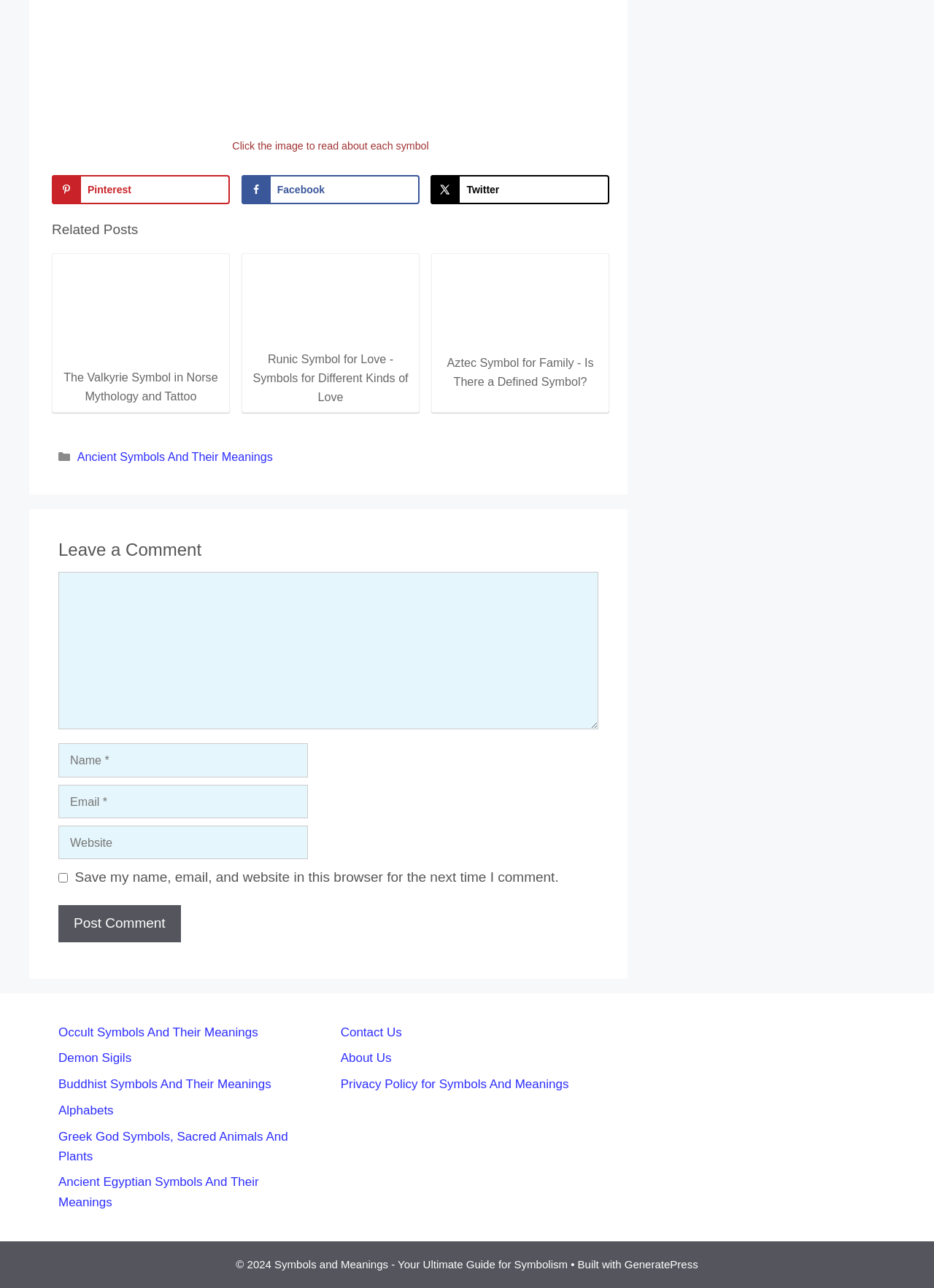Please determine the bounding box coordinates for the element with the description: "Contact Us".

[0.365, 0.796, 0.43, 0.807]